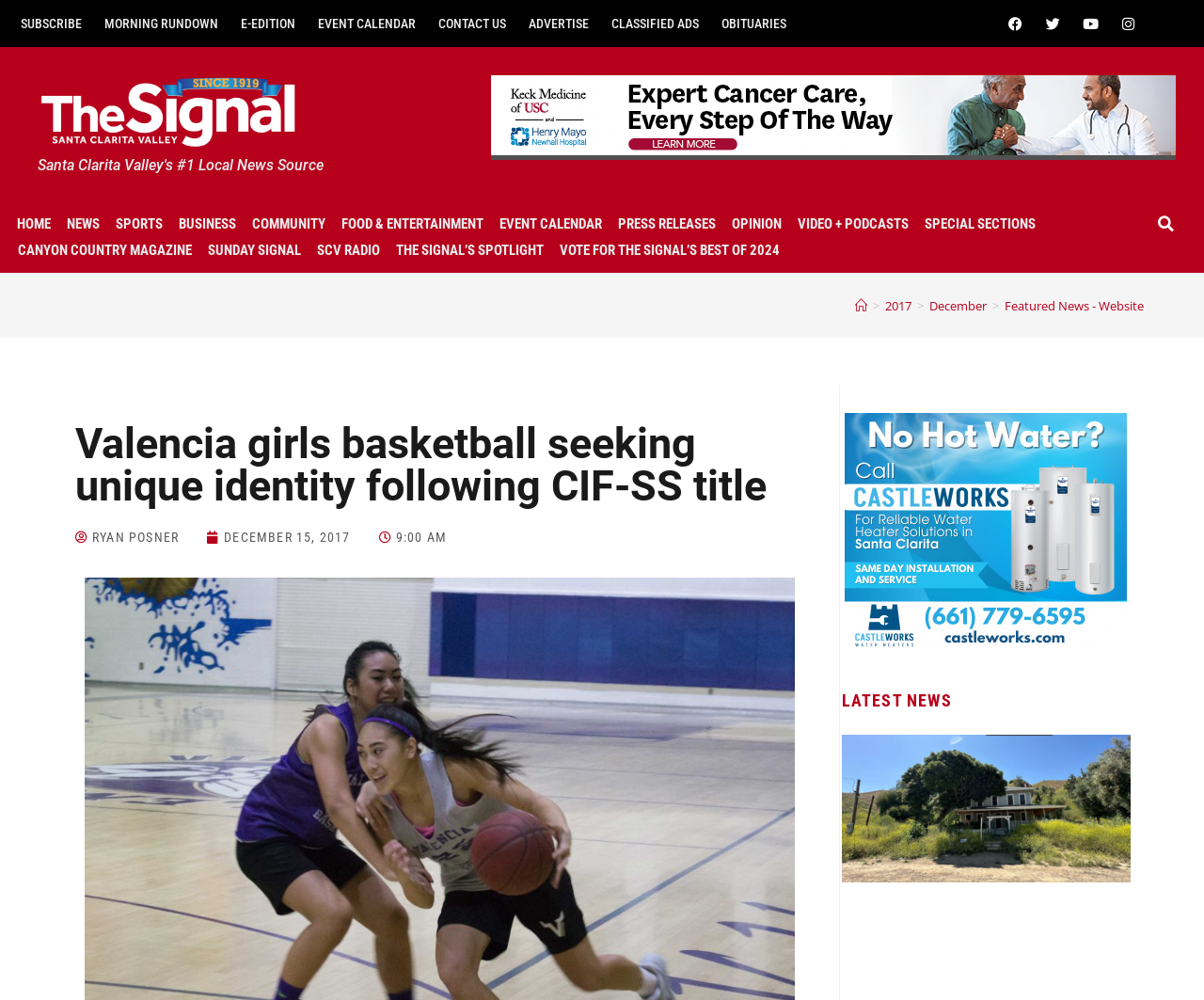Locate the bounding box coordinates of the area to click to fulfill this instruction: "Enter a comment in the 'Comment:' textbox". The bounding box should be presented as four float numbers between 0 and 1, in the order [left, top, right, bottom].

None